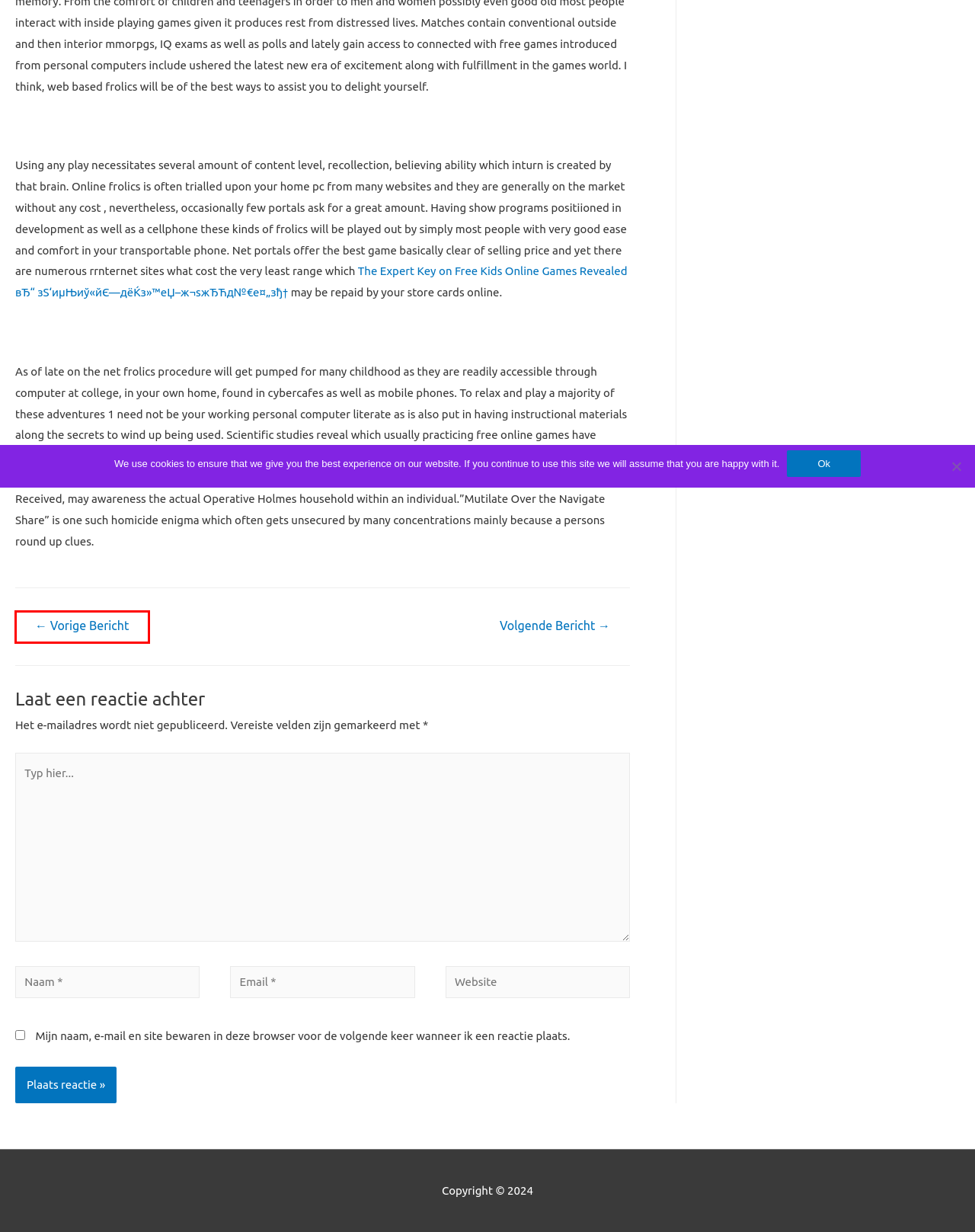You have a screenshot of a webpage with a red bounding box around an element. Identify the webpage description that best fits the new page that appears after clicking the selected element in the red bounding box. Here are the candidates:
A. Geboortehoroscoop
B. Atelier de Planeterij
C. All About Money in Blackjack
D. Developing  A draft that is final of Research Paper&Learning goals
E. Contact
F. Jaarhoroscoop
G. Gedeelde ervaringen
H. English

C